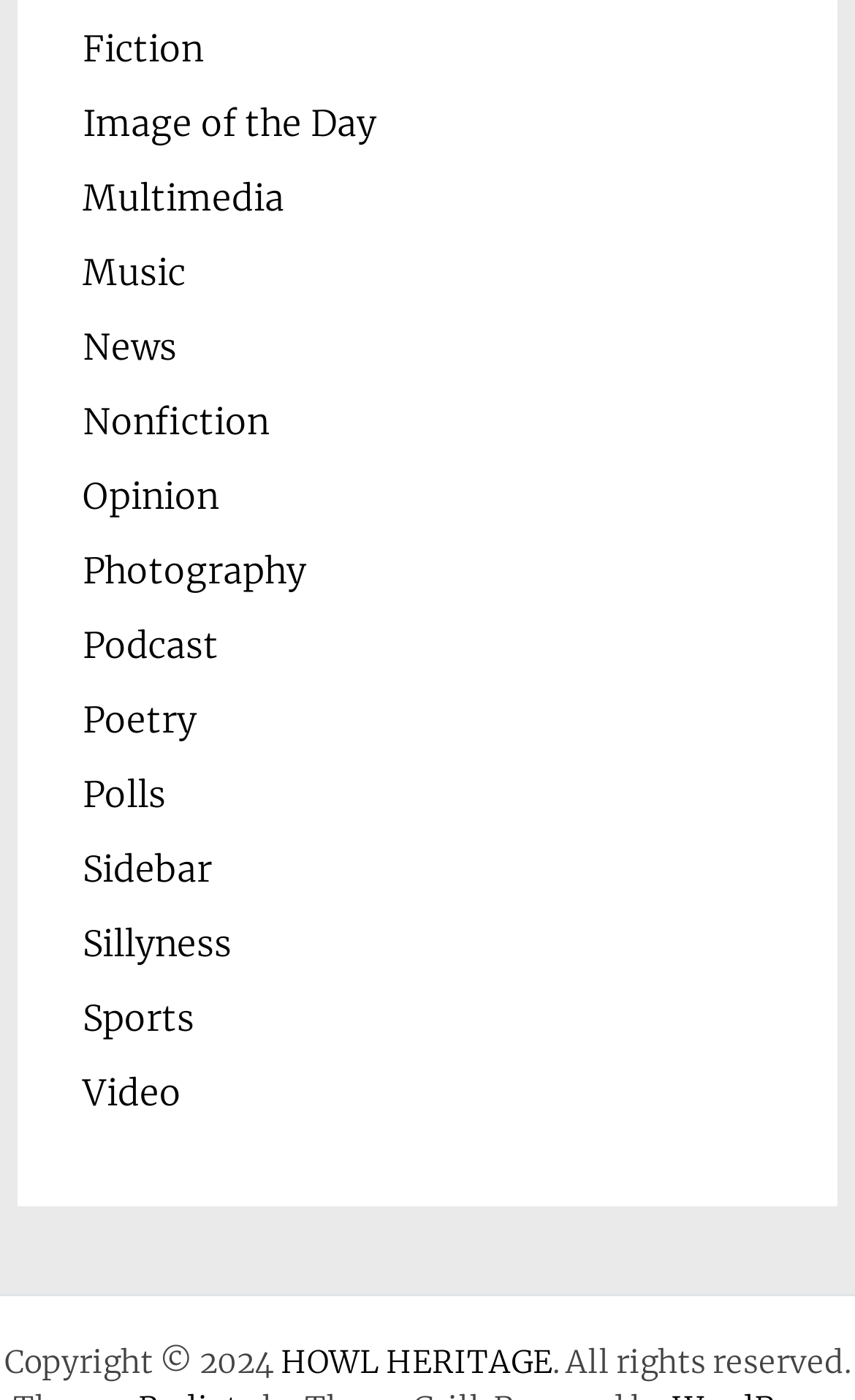What is the copyright year of this website?
Based on the image, provide a one-word or brief-phrase response.

2024